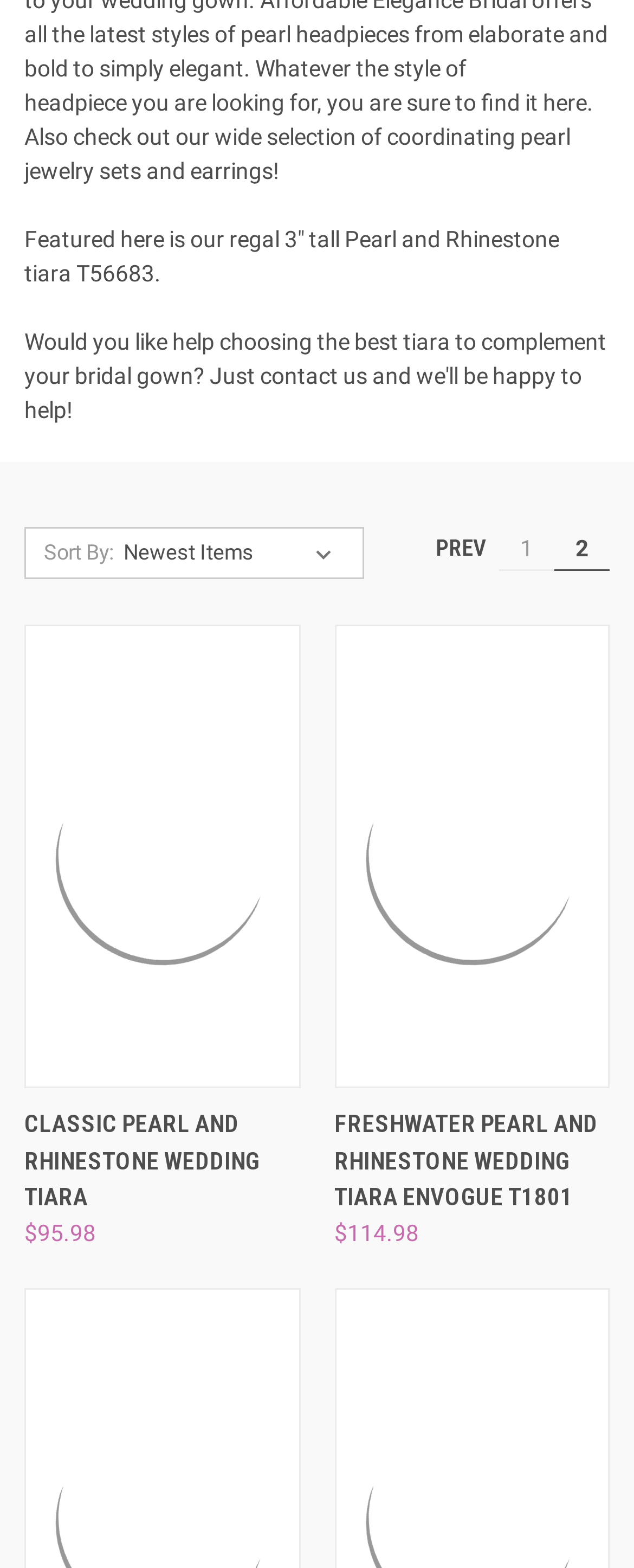Please pinpoint the bounding box coordinates for the region I should click to adhere to this instruction: "Select an option from the 'Sort By:' dropdown".

[0.187, 0.338, 0.55, 0.369]